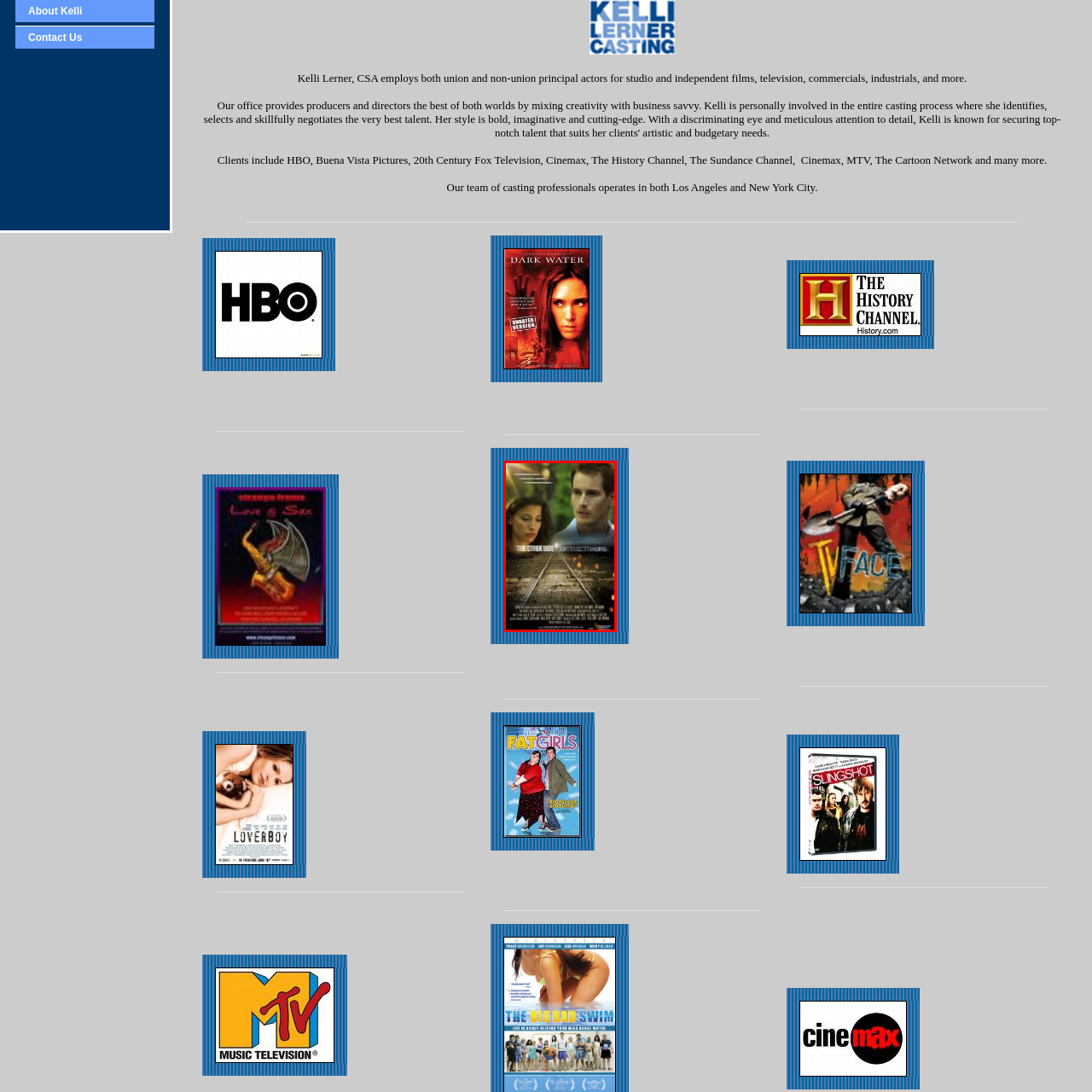View the image inside the red box and answer the question briefly with a word or phrase:
What is the hair color of the woman in the poster?

Dark